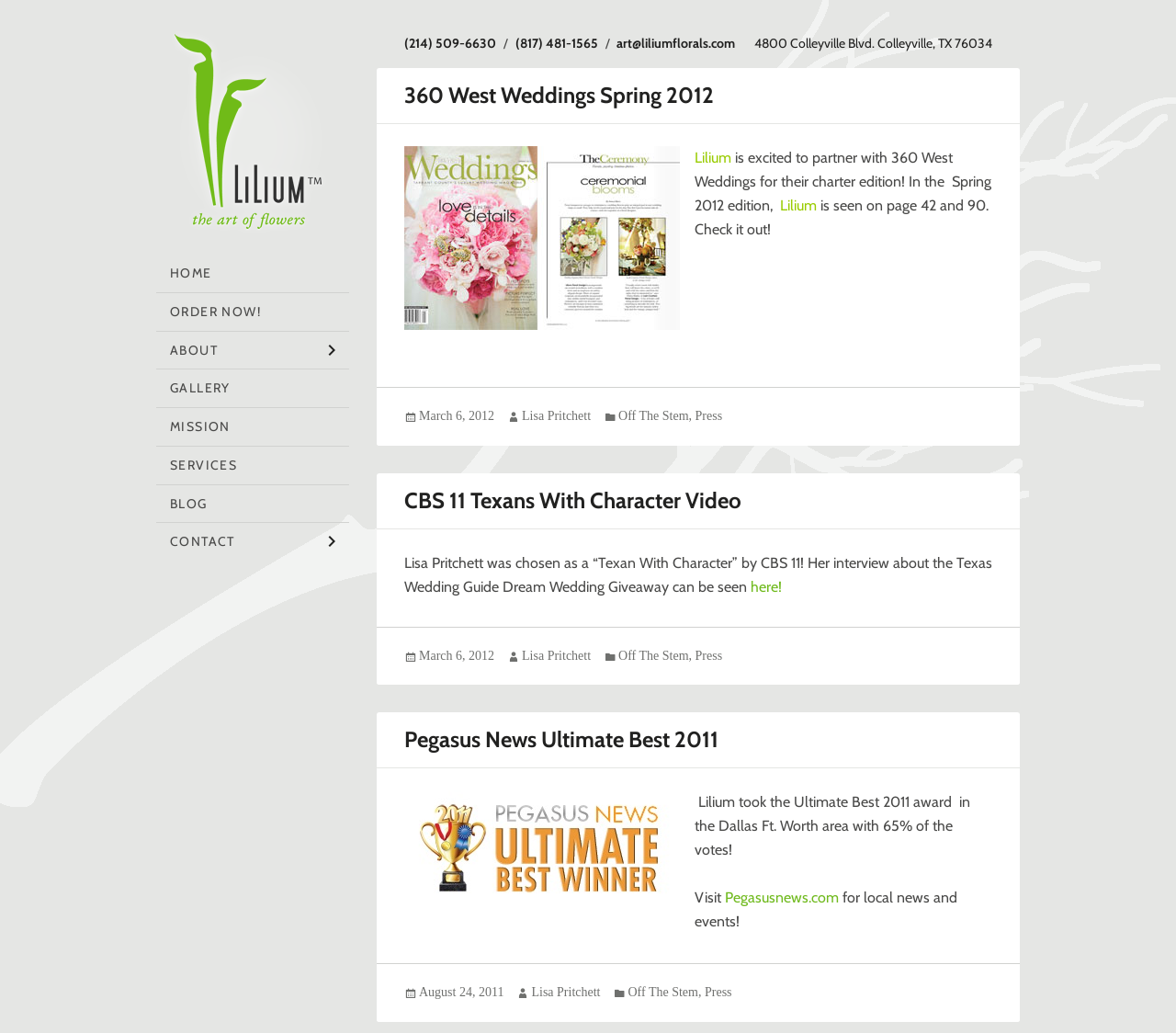Provide a brief response to the question using a single word or phrase: 
How many articles are on this webpage?

3